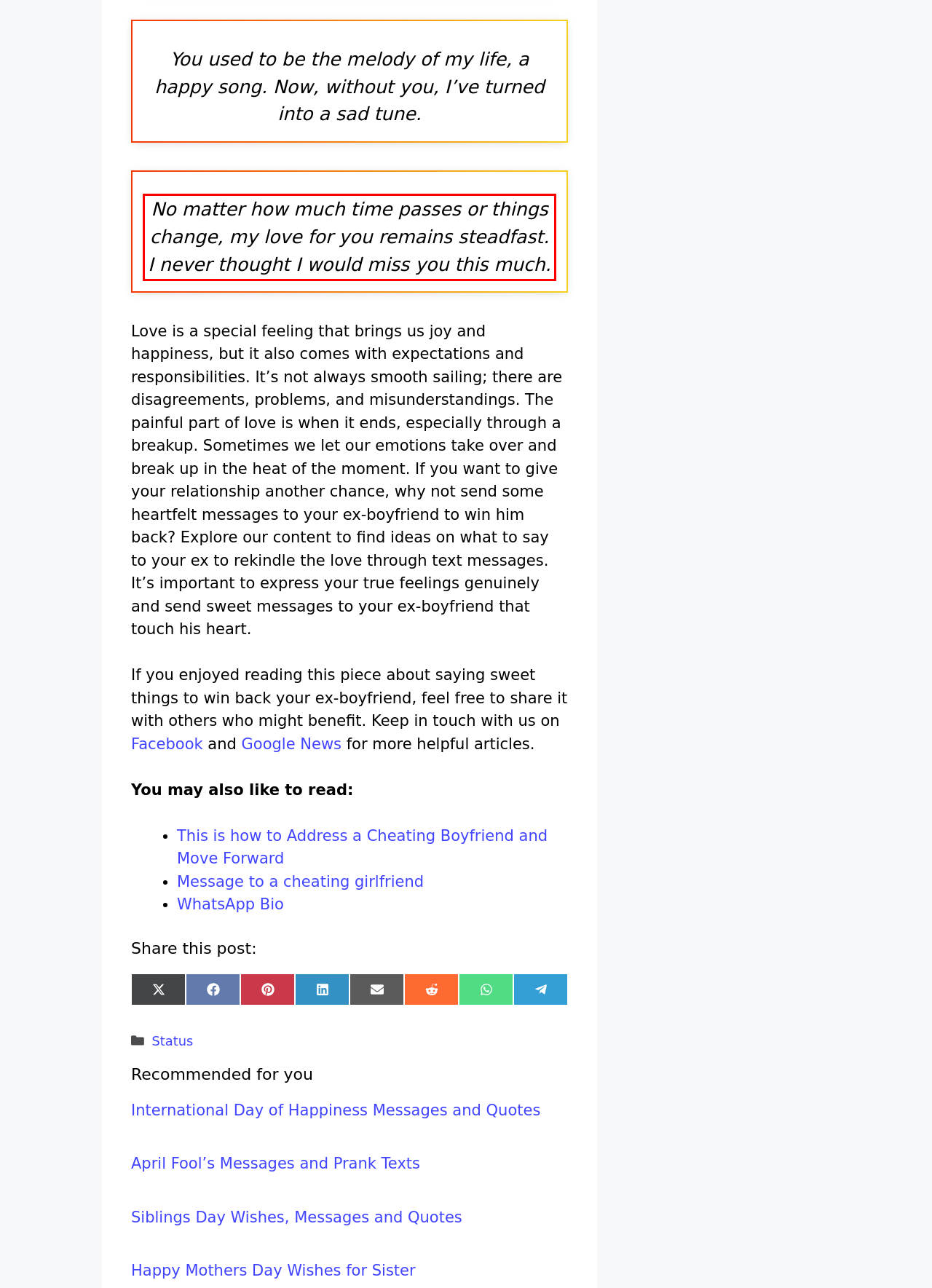Given a screenshot of a webpage, identify the red bounding box and perform OCR to recognize the text within that box.

No matter how much time passes or things change, my love for you remains steadfast. I never thought I would miss you this much.